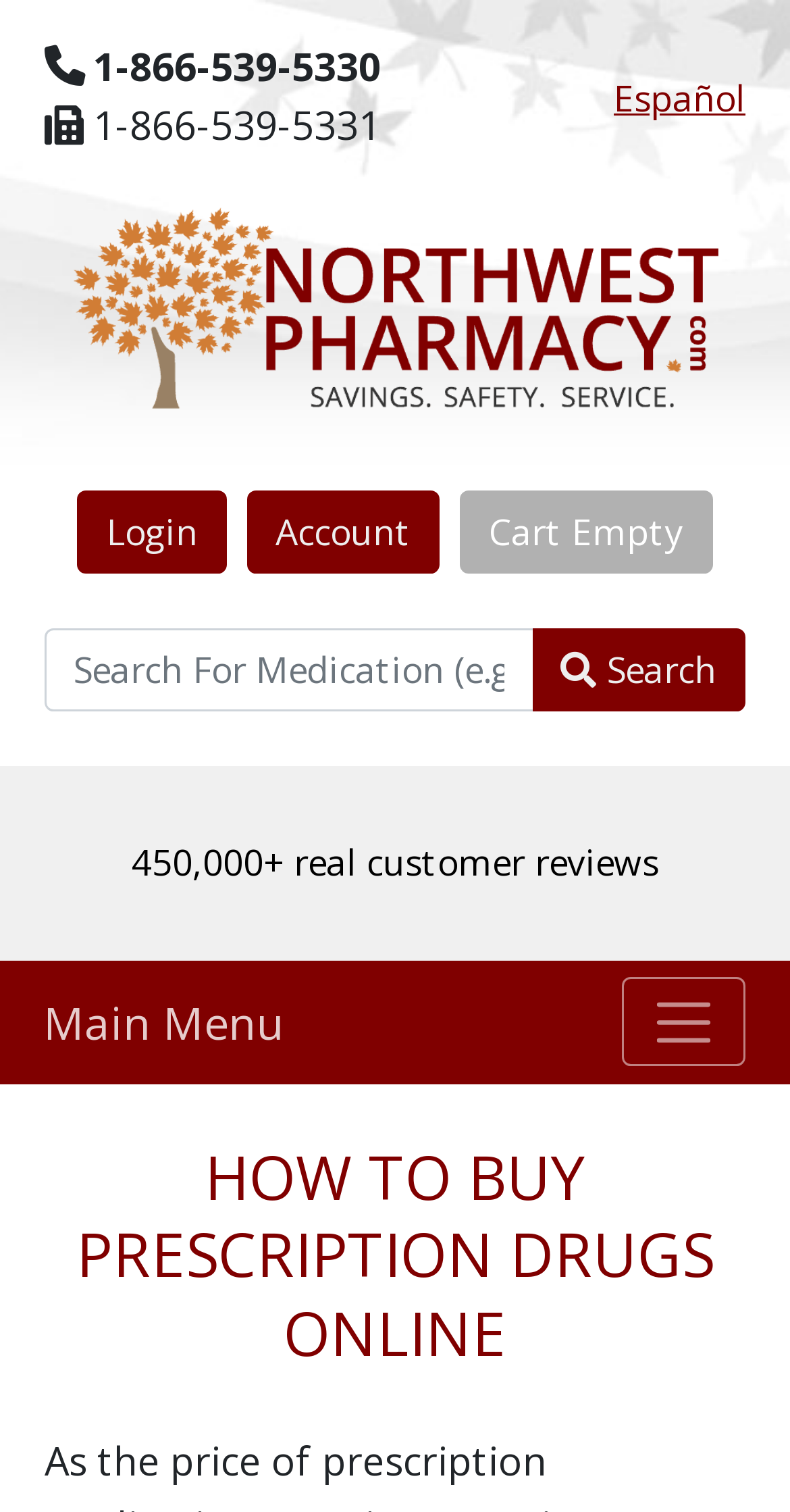Please find the bounding box for the UI component described as follows: "title="Pinterest"".

None